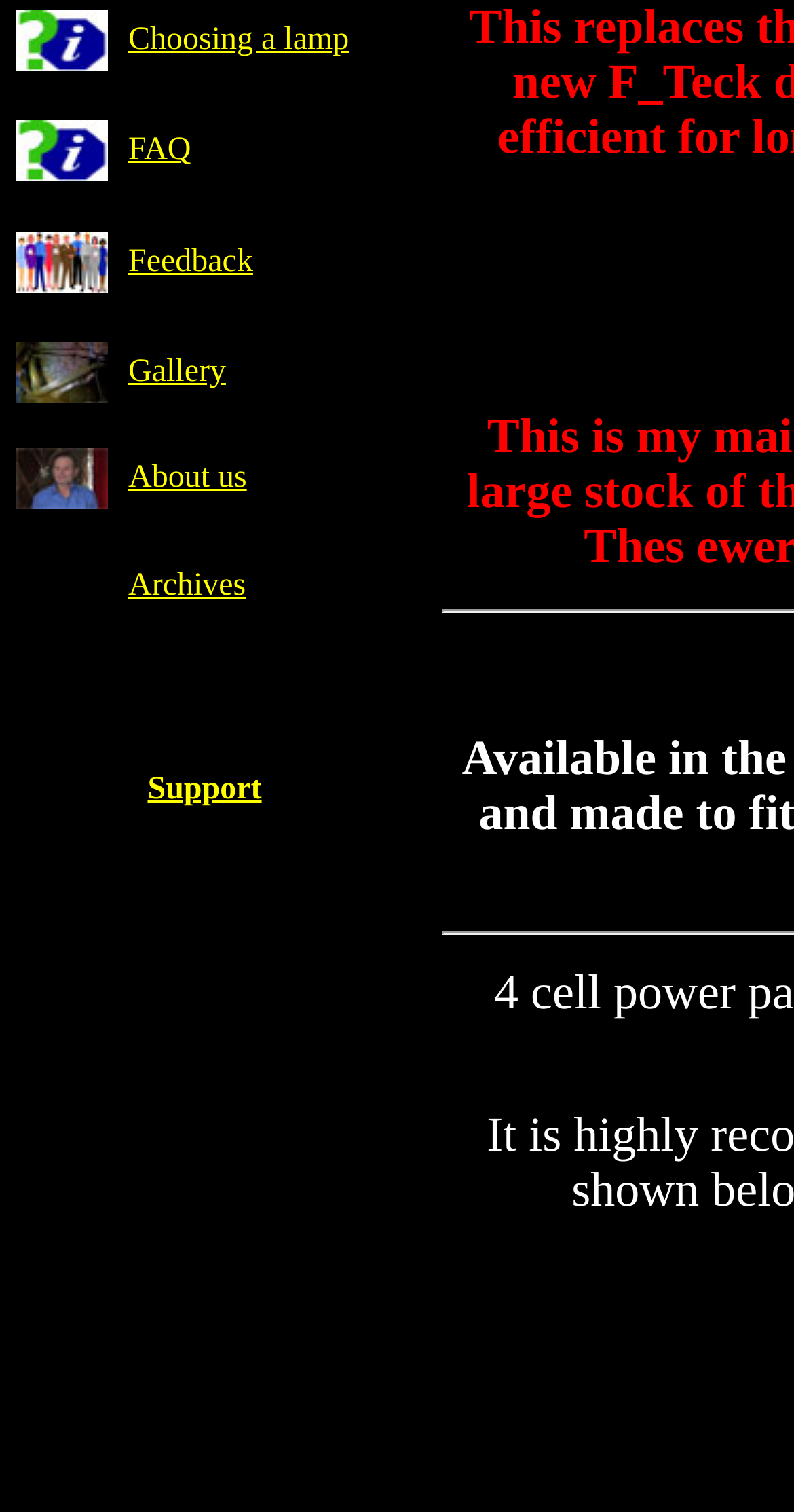Determine the bounding box coordinates for the UI element with the following description: "Choosing a lamp". The coordinates should be four float numbers between 0 and 1, represented as [left, top, right, bottom].

[0.162, 0.014, 0.44, 0.037]